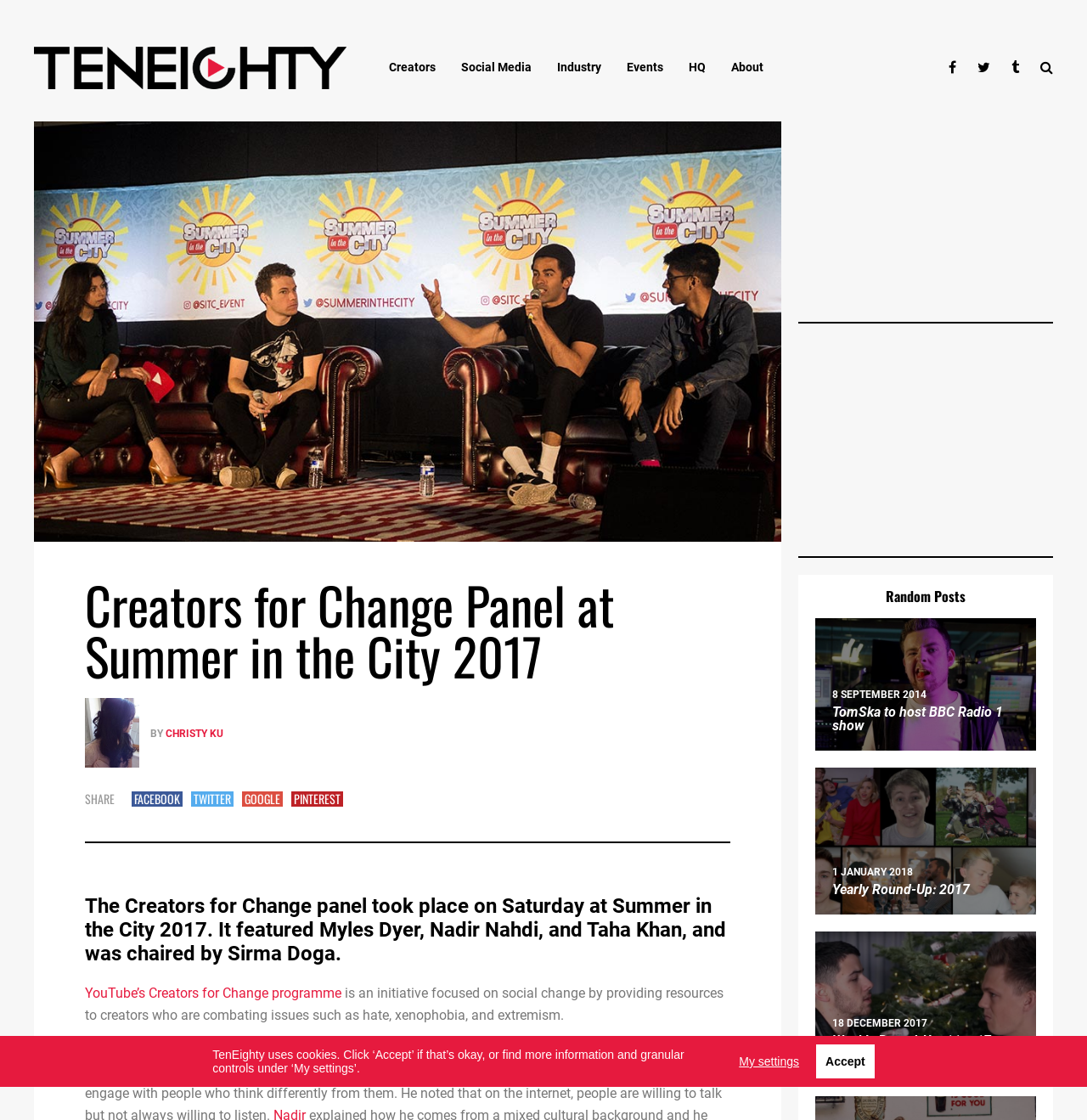Please specify the bounding box coordinates of the region to click in order to perform the following instruction: "Learn more about the hotel's location".

None